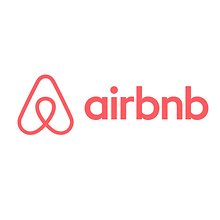Analyze the image and describe all the key elements you observe.

The image features the logo of Airbnb, which is a well-known online marketplace for lodging, primarily known for connecting hosts who have accommodations to rent with guests seeking short-term stays. The logo is presented in a vibrant coral hue against a plain white background, showcasing the recognizable "A" design that symbolizes community and belonging, accentuated by the bold lowercase lettering of "airbnb." 

This image is associated with Todd London, the host of "The Historic Loft, AirBNB," serving as an inviting representation of local accommodations available in Prescott, providing tourists and travelers with unique lodging experiences while exploring the charm of the area.